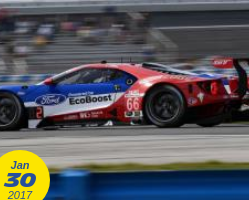Create an elaborate description of the image, covering every aspect.

This dynamic image captures a high-speed moment from the 55th running of the Rolex 24 At Daytona, held on January 30, 2017. Featured prominently is the Ford GT race car, flaunting its striking red and blue livery adorned with the Ecoboost branding. As it races around the track, the vehicle exemplifies engineering excellence and competitive spirit, representing Ford's commitment to motorsport. The blurred background emphasizes the adrenaline and speed of the event, while the date displayed in a vibrant yellow circle highlights the significance of this thrilling race in the IMSA WeatherTech SportsCar Championship calendar.